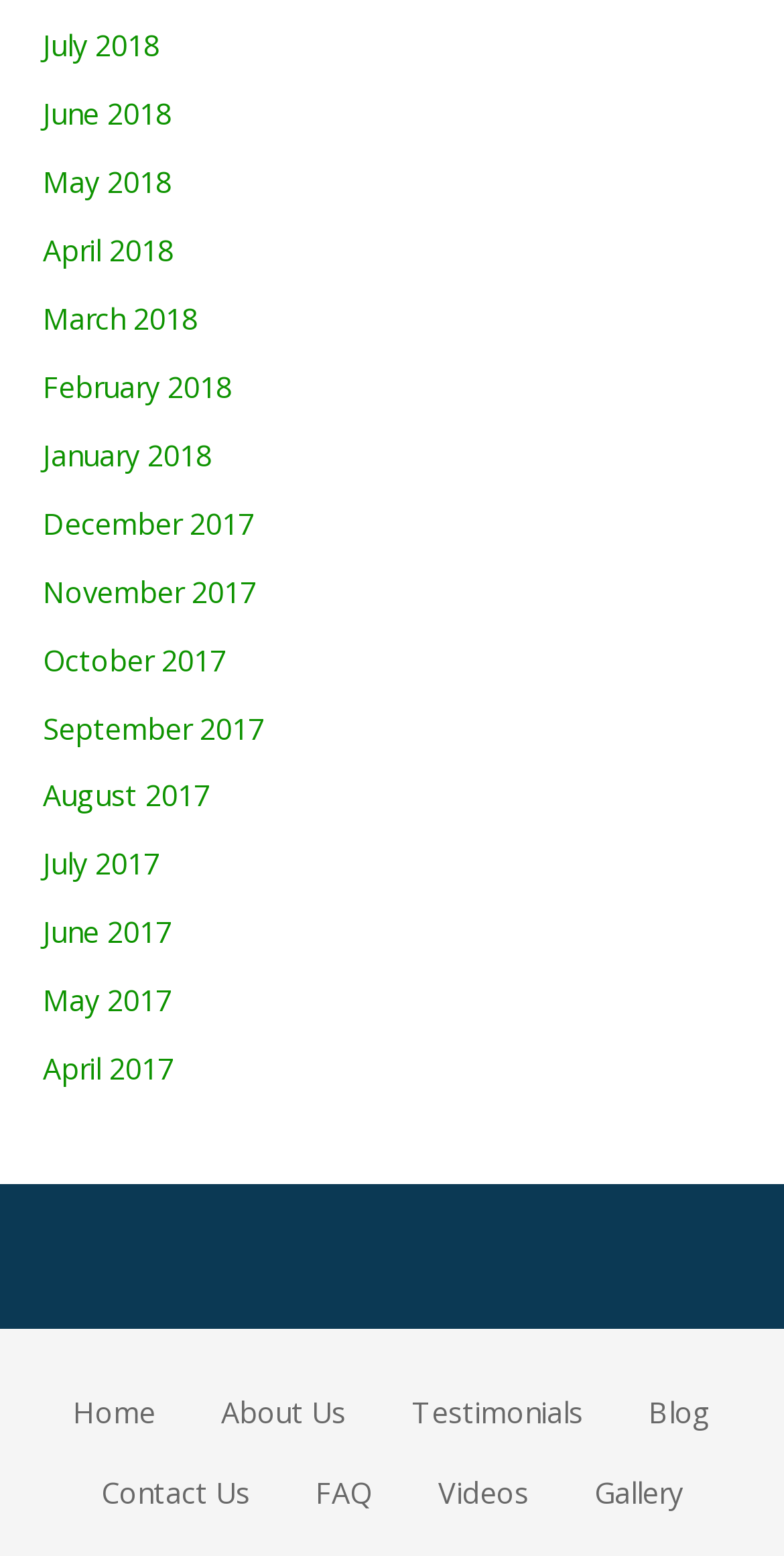Carefully examine the image and provide an in-depth answer to the question: What is the vertical position of the contentinfo element?

By analyzing the bounding box coordinates of the contentinfo element, I found that its y1 and y2 values are 0.761 and 0.854, respectively, which indicates that it is located at the bottom of the webpage.